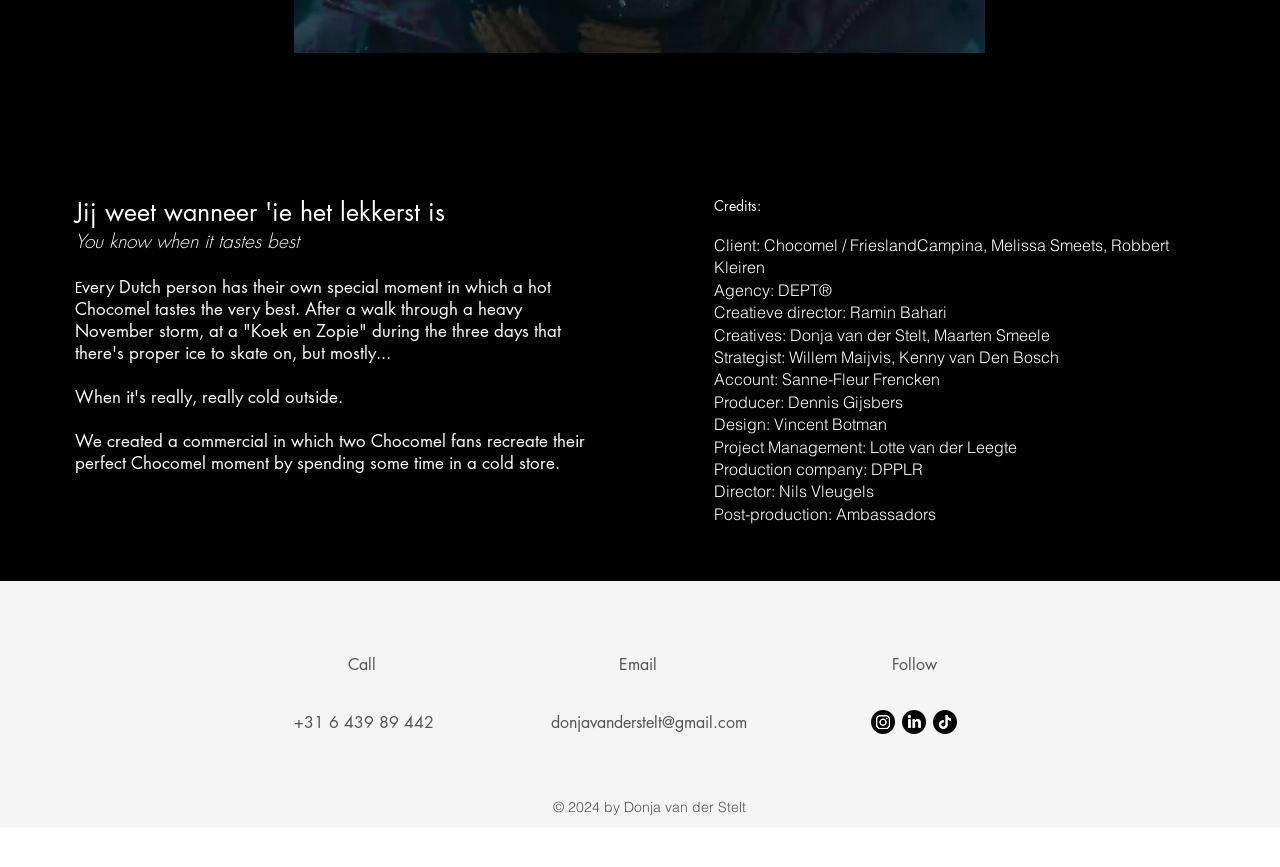Using the provided element description "Key Dates", determine the bounding box coordinates of the UI element.

None